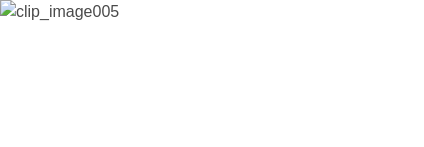Create a detailed narrative that captures the essence of the image.

The image, identified as 'clip_image005', is positioned within the content discussing the ease of creating surveys using Excel Surveys on OneDrive. It visually complements the surrounding text that outlines how these surveys are structured and the simplicity of their setup. The text surrounding the image highlights the advantages of using Excel for gathering data, noting its straightforwardness and accessibility for users, particularly those with varying levels of expertise. The discussion elaborates on the essential tools and functionalities available for creating efficient surveys, emphasizing the importance of understanding respondent demographics for deeper analysis. Overall, this image serves as a visual aid that enhances the reader's comprehension of the benefits and usability of online surveys in gathering valuable information.